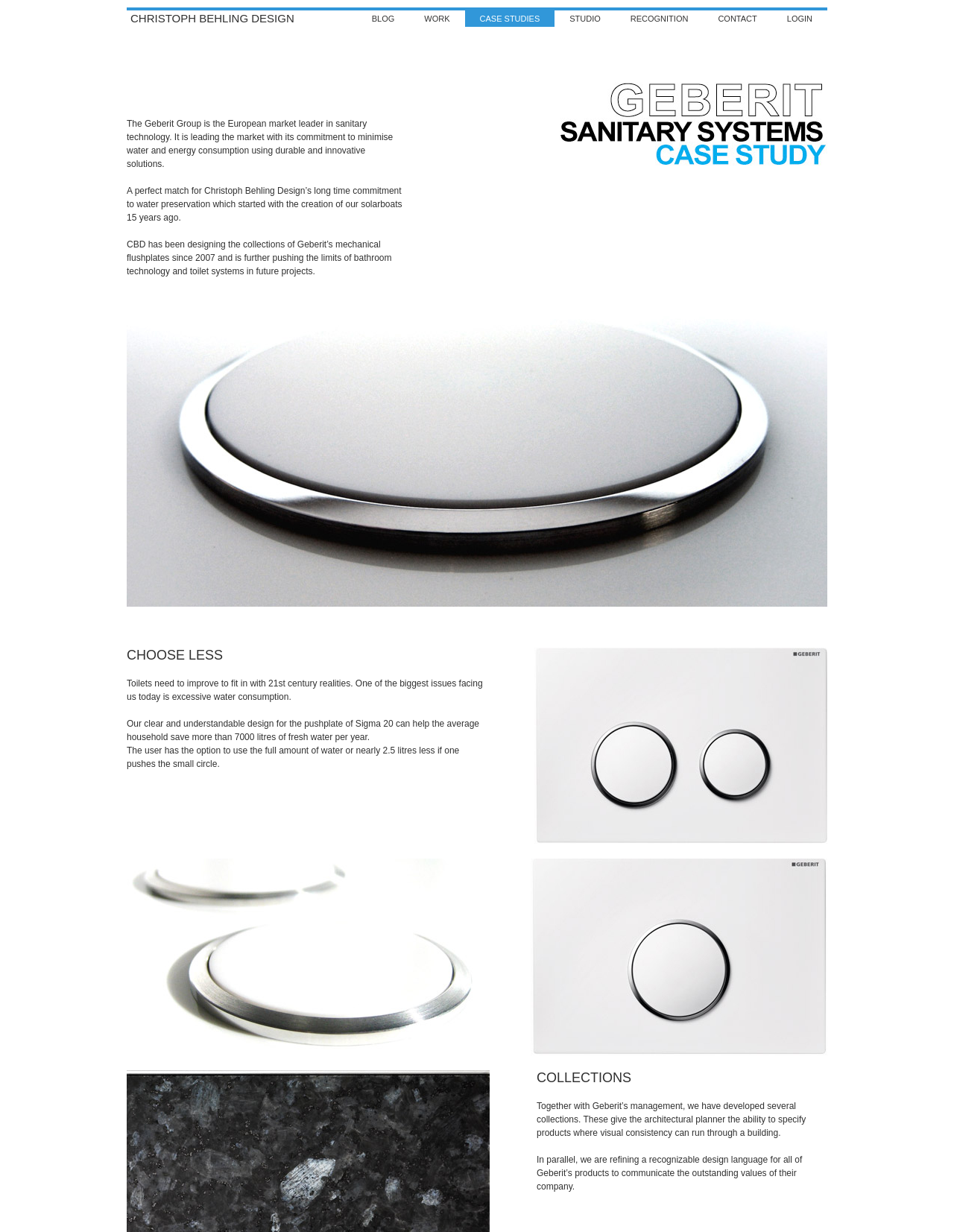Find and indicate the bounding box coordinates of the region you should select to follow the given instruction: "read the blog".

[0.374, 0.008, 0.429, 0.022]